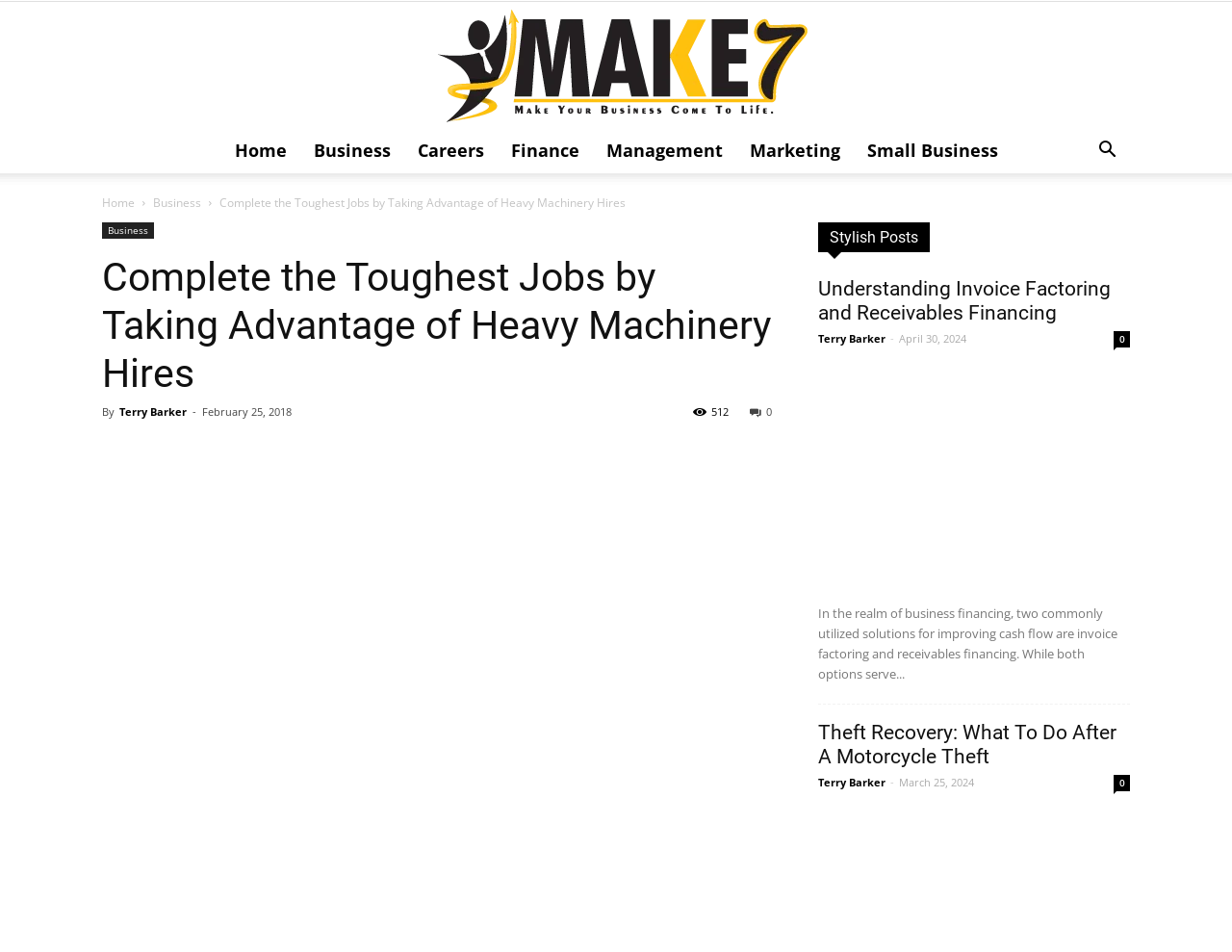Describe all the significant parts and information present on the webpage.

The webpage appears to be a blog or article page, with a focus on business and finance topics. At the top, there is a navigation menu with links to various categories, including "Home", "Business", "Careers", "Finance", "Management", "Marketing", and "Small Business". Below this menu, there is a prominent header that reads "Complete the Toughest Jobs by Taking Advantage of Heavy Machinery Hires".

To the right of the header, there is a button with an icon, and below it, there is a secondary navigation menu with links to "Home" and "Business". The main content of the page is divided into several sections, each with a heading and a brief summary or excerpt.

The first section is titled "Stylish Posts" and appears to be a category or tag page. Below it, there are three article summaries, each with a heading, author name, date, and a brief excerpt. The articles are titled "Understanding Invoice Factoring and Receivables Financing", "Receivables Financing", and "Theft Recovery: What To Do After A Motorcycle Theft". Each article summary includes a link to the full article, and some have additional links or icons.

The articles are arranged in a vertical column, with the most recent one at the top. The excerpts provide a brief overview of each article, discussing topics such as business financing, cash flow, and motorcycle theft recovery. Overall, the webpage appears to be a resource for business owners and professionals, offering informative articles and guides on various topics related to finance and management.